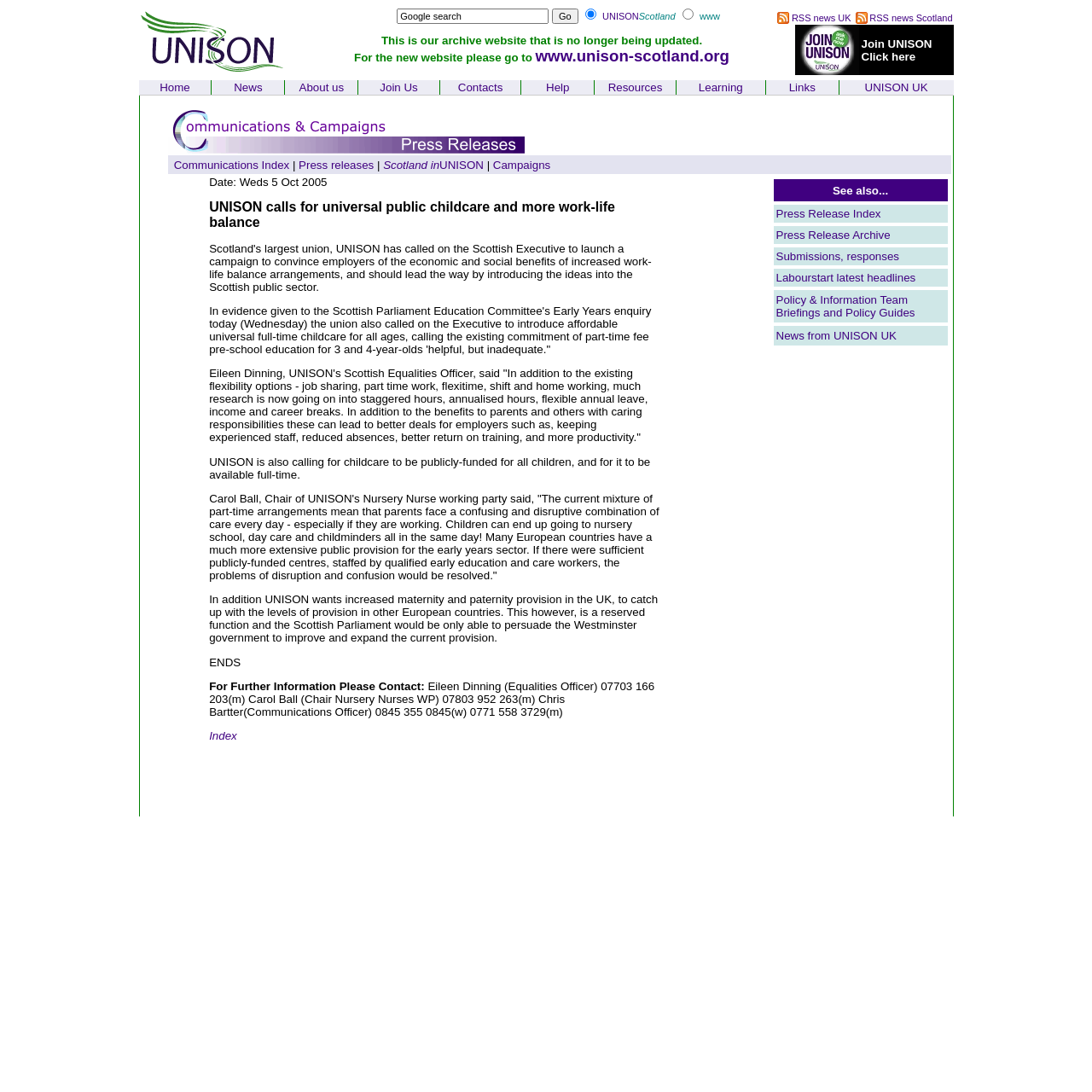Give a short answer to this question using one word or a phrase:
What is the name of the union?

UNISON